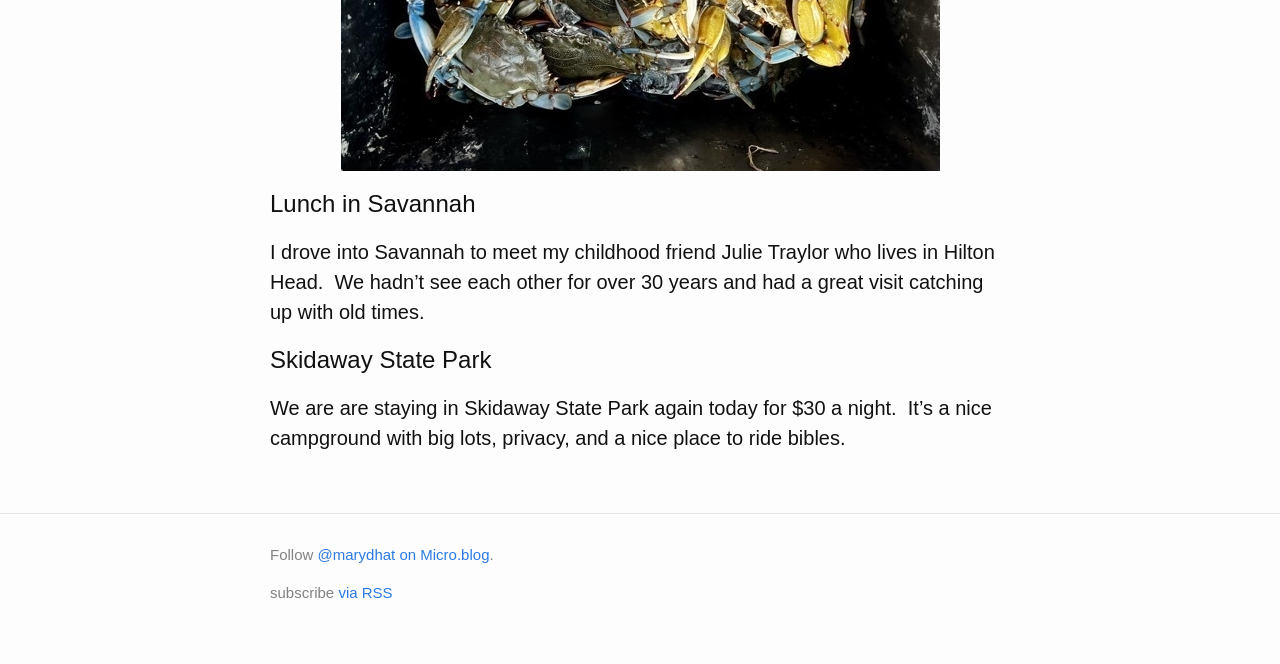Bounding box coordinates must be specified in the format (top-left x, top-left y, bottom-right x, bottom-right y). All values should be floating point numbers between 0 and 1. What are the bounding box coordinates of the UI element described as: importance of customer lifetime value

None